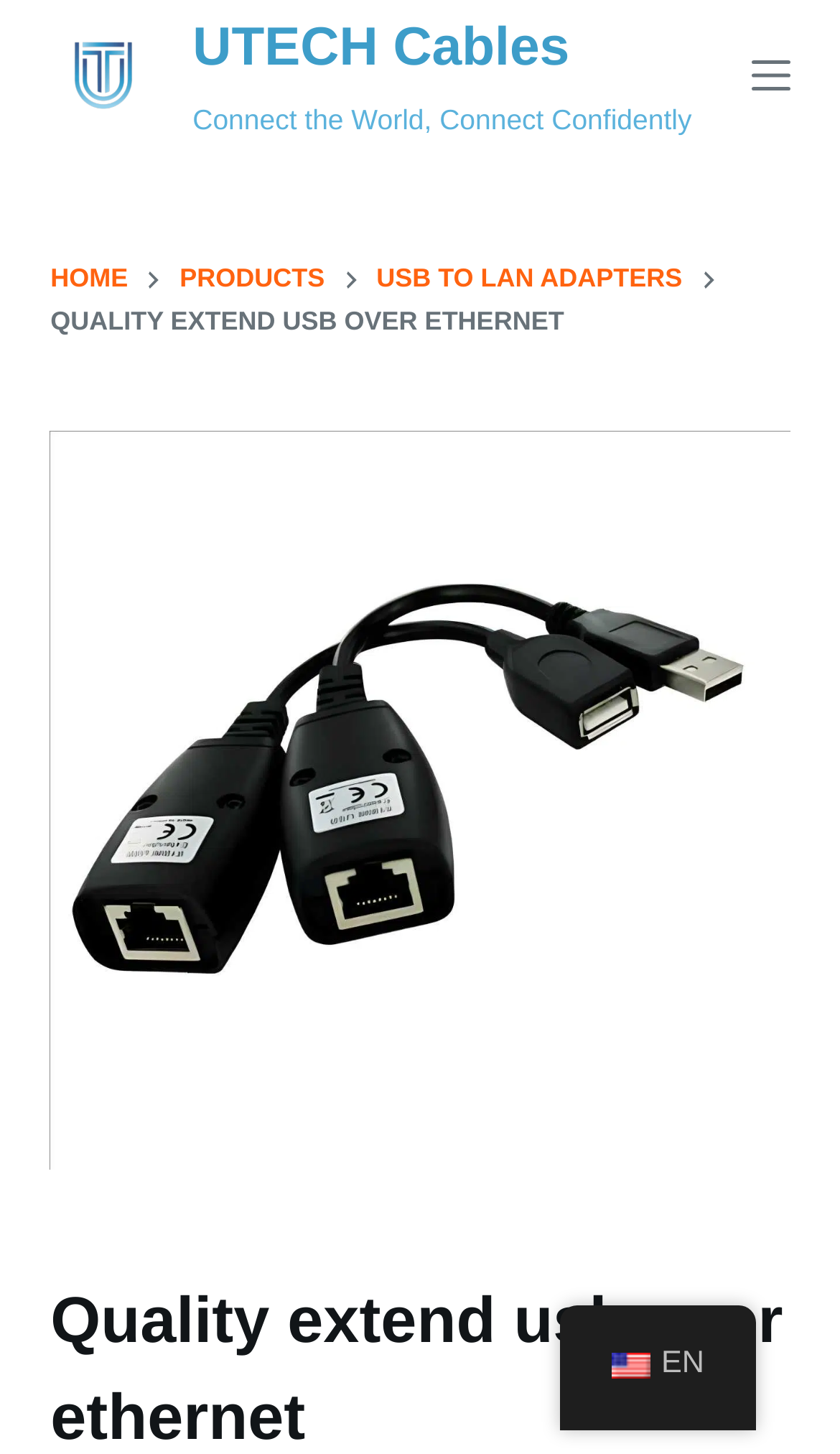How many main menu items are there?
Answer the question with a single word or phrase by looking at the picture.

3